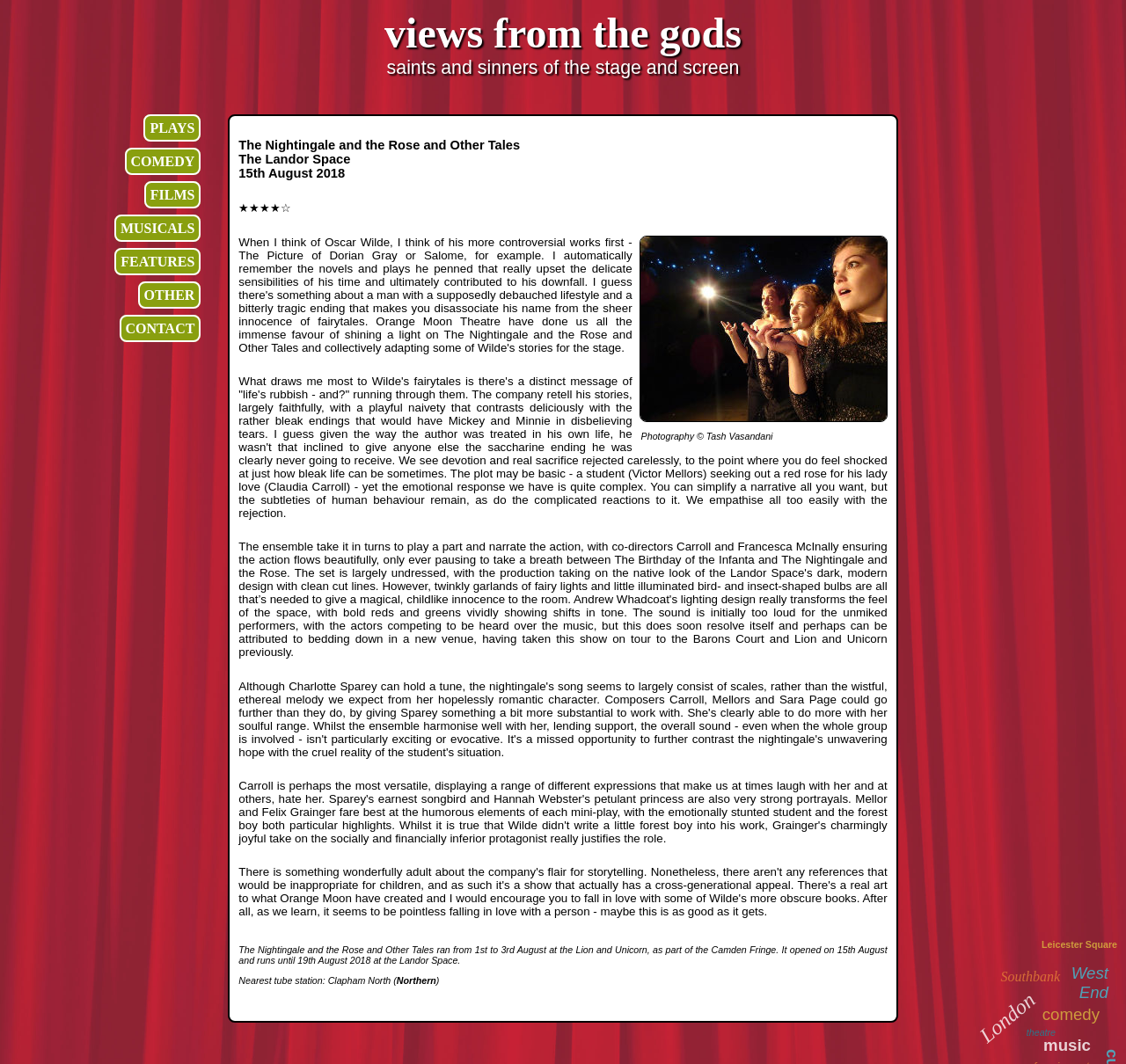Identify the bounding box coordinates of the region that needs to be clicked to carry out this instruction: "View the publicity photo for The Nightingale and the Rose and Other Tales". Provide these coordinates as four float numbers ranging from 0 to 1, i.e., [left, top, right, bottom].

[0.568, 0.221, 0.788, 0.396]